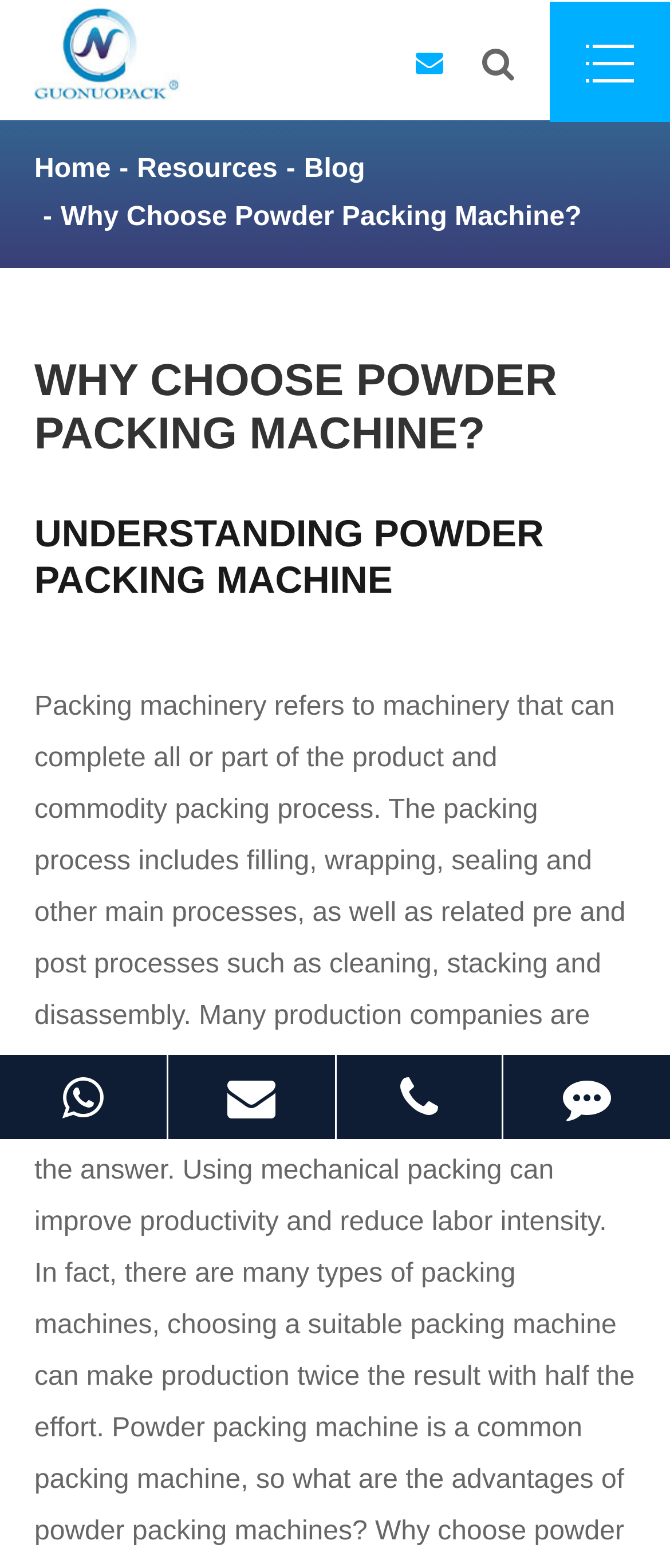How many navigation links are there?
Using the visual information, answer the question in a single word or phrase.

4